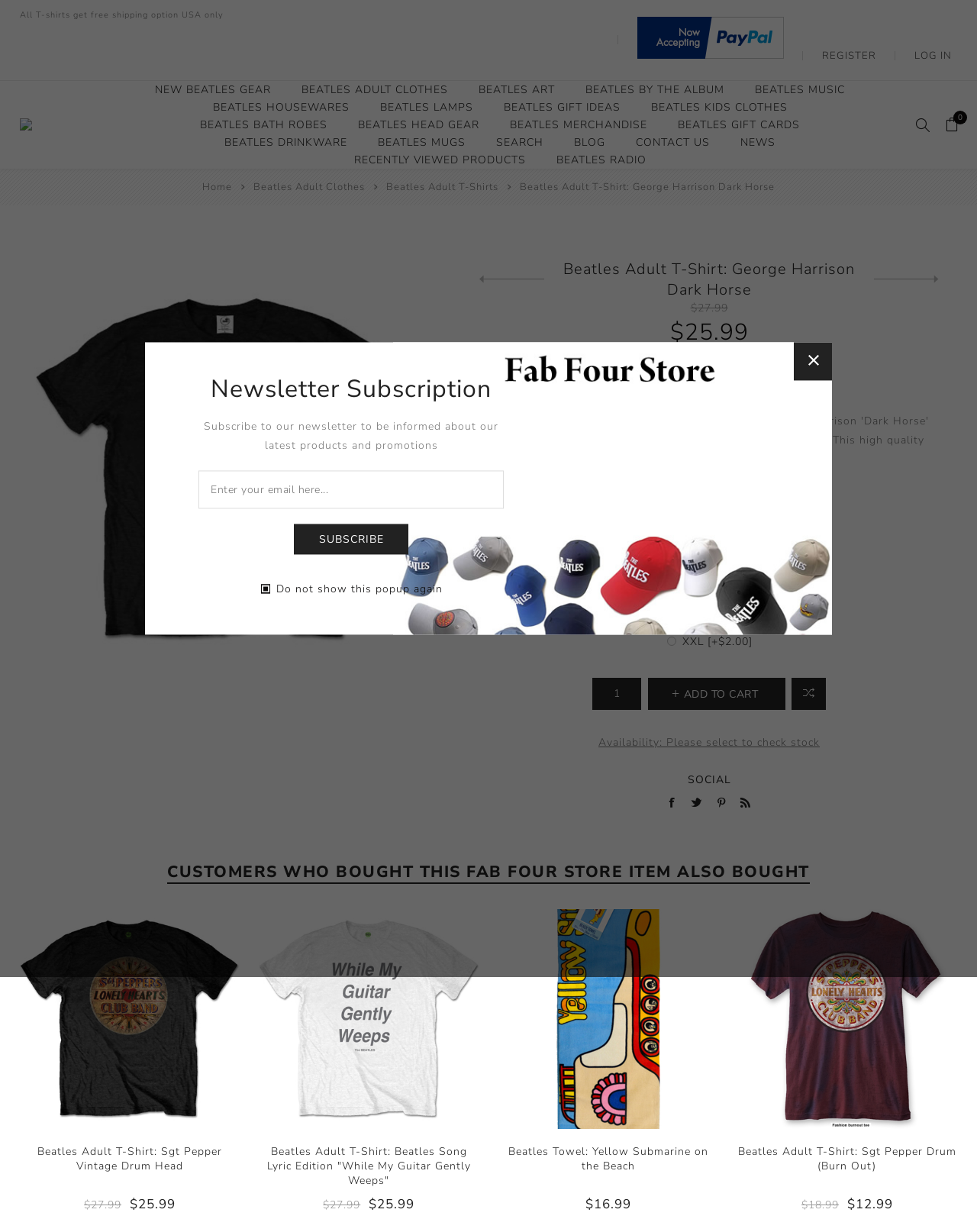Offer a thorough description of the webpage.

This webpage is an online store selling Beatles merchandise, specifically focusing on adult clothing. At the top, there is a navigation bar with links to "REGISTER" and "LOG IN" on the right side, and a "Fab Four Store" logo on the left side. Below the navigation bar, there is a table with two columns. The left column contains a link to the "Fab Four Store" and a list of categories, including "NEW BEATLES GEAR", "BEATLES ADULT CLOTHES", "BEATLES ART", and more. The right column has a search bar and a shopping cart icon with a notification that it is empty.

Below the table, there is a main content area with a product description. The product is a Beatles adult T-shirt featuring George Harrison's Dark Horse album cover. The product image is displayed on the left side, and the product details are on the right side. The details include the product name, price, and a description list with options to select the adult size. There are also buttons to add the product to the cart or compare list.

Below the product details, there is a section titled "CUSTOMERS WHO BOUGHT THIS FAB FOUR STORE ITEM ALSO BOUGHT" with a list of recommended products. Each recommended product has an image, product name, and price. There are also buttons to quickly view the product, add it to the compare list, or add it to the cart.

Overall, the webpage is designed to facilitate online shopping, with a clear product description, easy navigation, and a prominent call-to-action to add products to the cart.